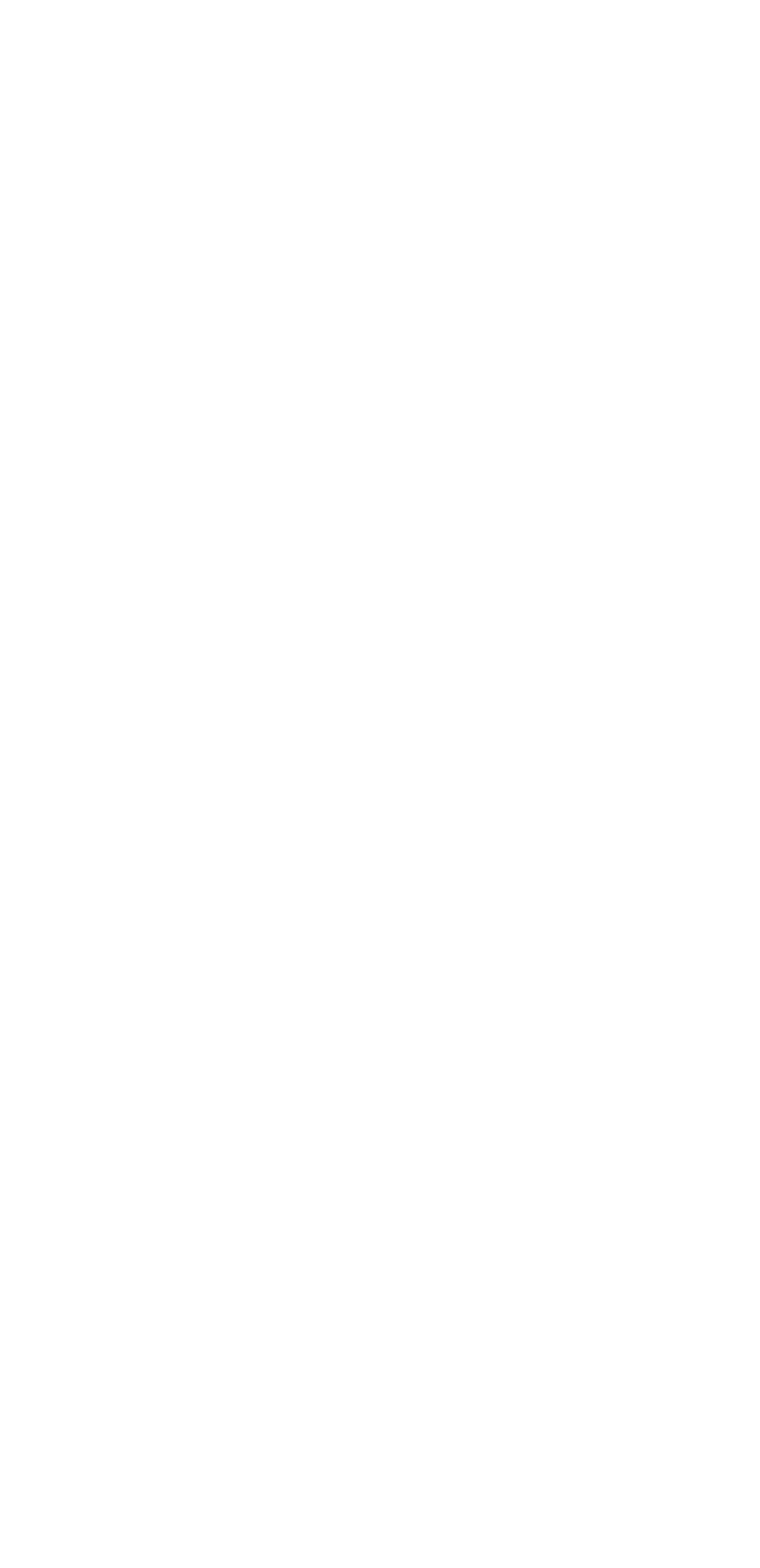Pinpoint the bounding box coordinates of the area that must be clicked to complete this instruction: "Click the phone number".

[0.174, 0.351, 0.482, 0.376]